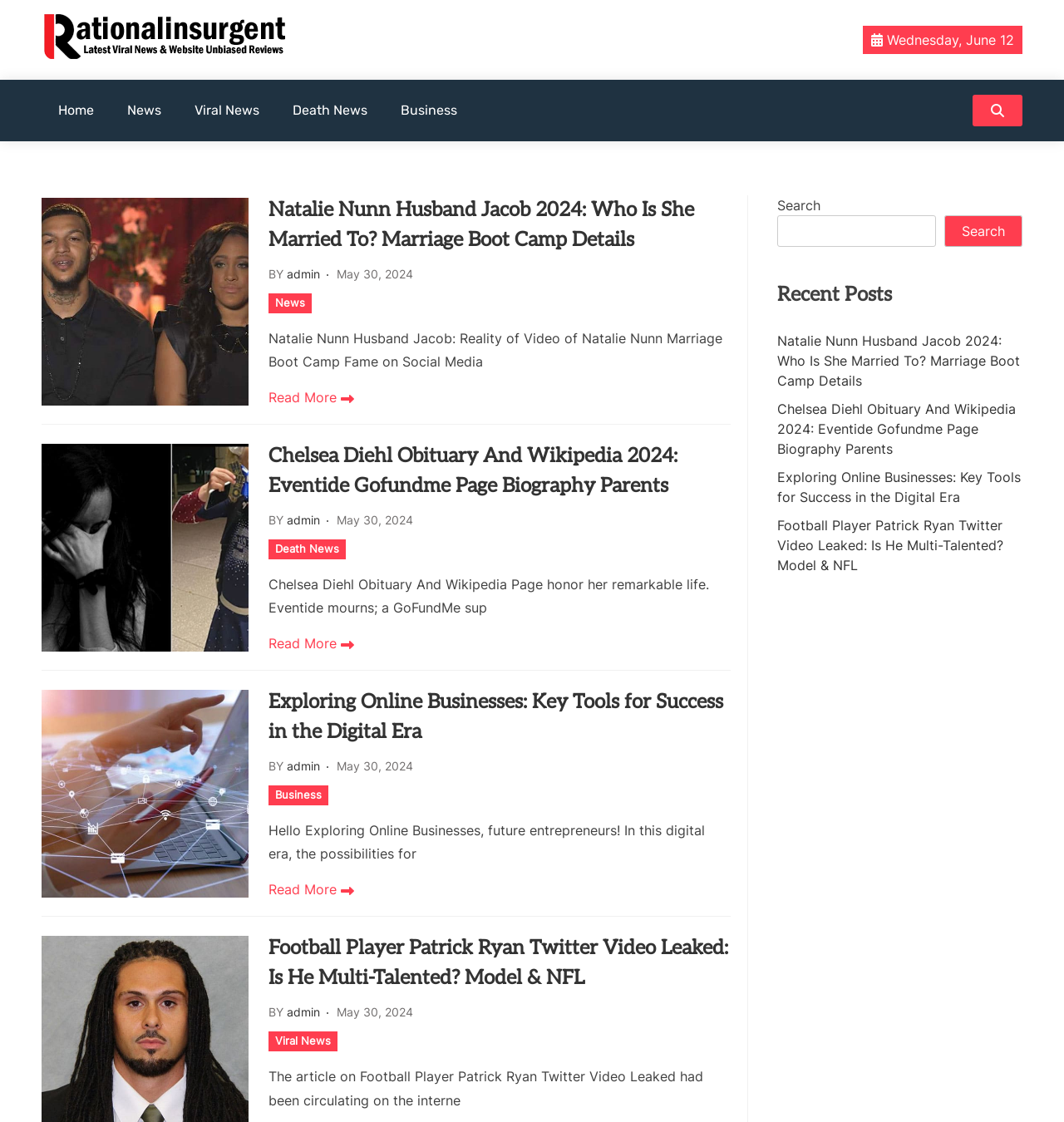Kindly provide the bounding box coordinates of the section you need to click on to fulfill the given instruction: "Click the Home link".

[0.039, 0.071, 0.104, 0.126]